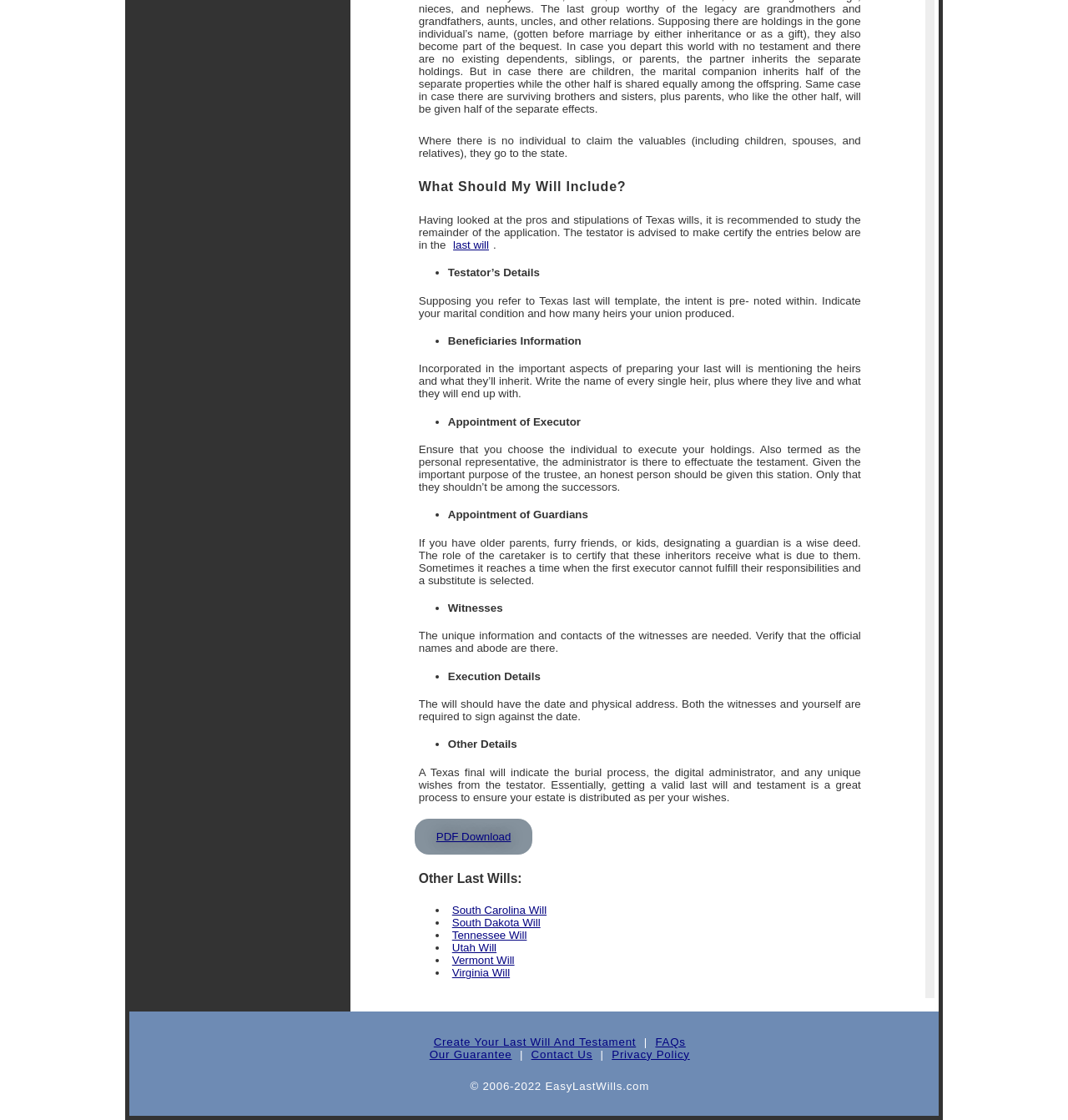Highlight the bounding box coordinates of the region I should click on to meet the following instruction: "download the PDF".

[0.388, 0.731, 0.499, 0.763]